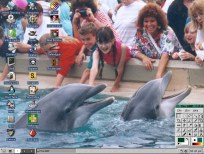List and describe all the prominent features within the image.

This image depicts a vibrant desktop background featuring two playful dolphins interacting with a group of children and adults at a marine park or aquarium. The joyful scene captures the delight of the children, who are reaching out to touch the dolphins, while several adults observe and share in the excitement. The desktop environment displays various iconic applications and folders, emphasizing a nostalgic theme reminiscent of early computer interfaces. The prominent text indicates this background is associated with KDE 2.2.2 (Sea World), showcasing a blend of technology and nature that reflects a fond memory or theme for users who appreciate marine life and desktop customization.